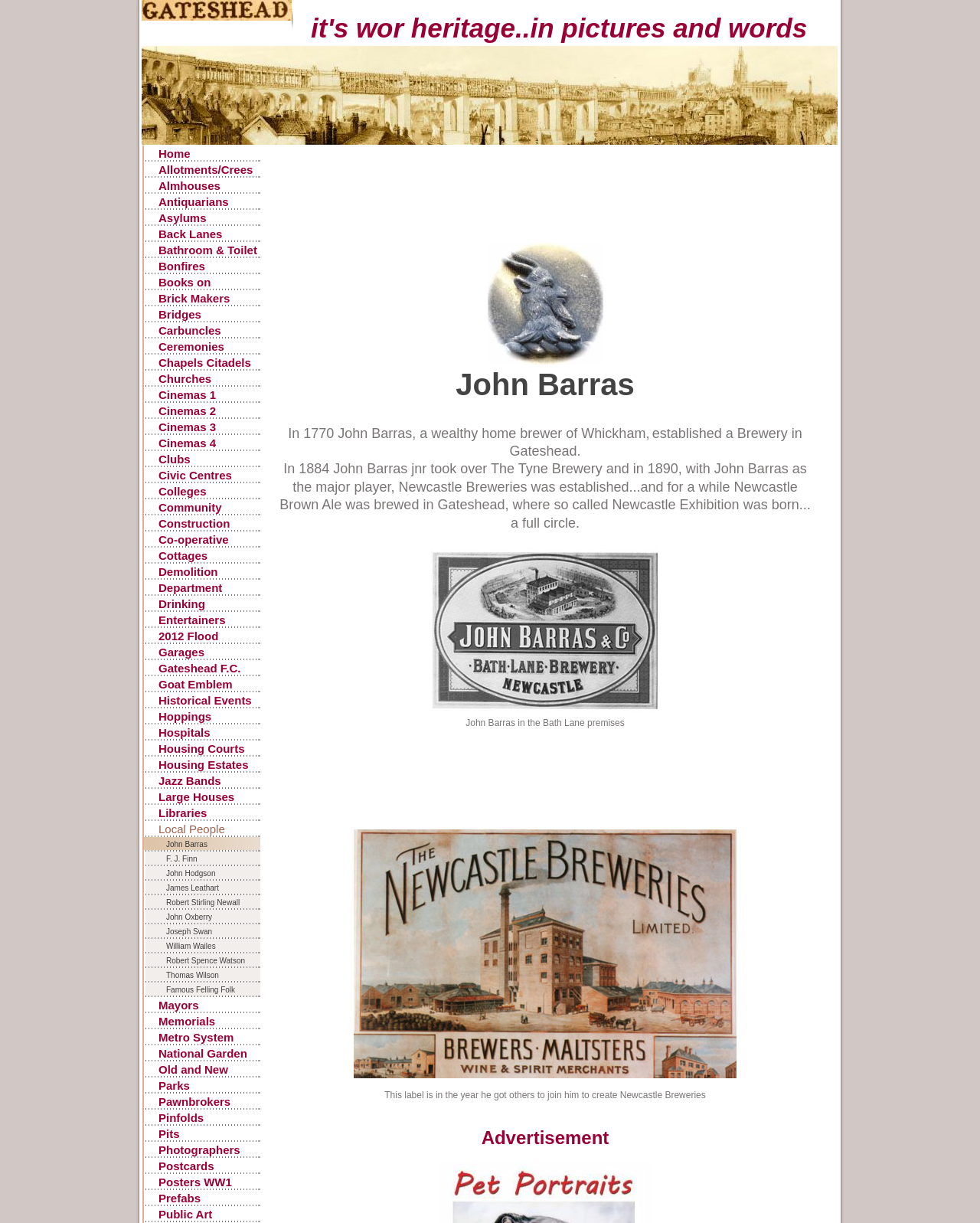How many links are there in the webpage?
Based on the screenshot, answer the question with a single word or phrase.

Over 70